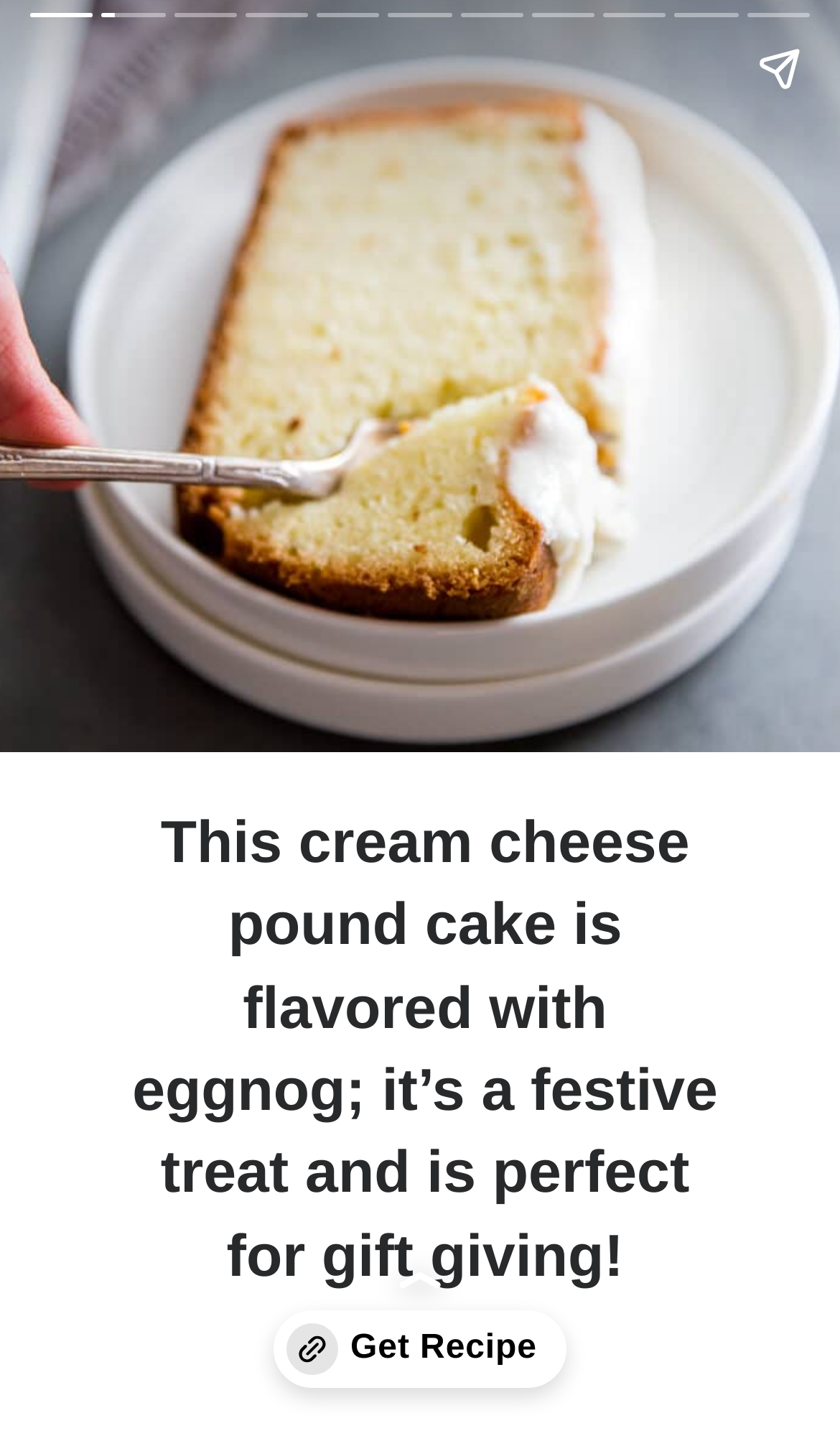Analyze and describe the webpage in a detailed narrative.

This webpage is about a recipe for an eggnog cream cheese pound cake, perfect for gift giving during the festive season. At the top of the page, there is a heading that summarizes the recipe. Below the heading, there is a "Get Recipe" button, which is accompanied by two small images on either side. The button is positioned at the bottom of the page.

On the top-right corner, there is a "Share story" button. On the top-left corner, there are two navigation buttons, "Previous page" and "Next page", which are positioned horizontally. 

The page also has a complementary section that spans the entire width of the page, taking up about a fifth of the page's height from the top. Another complementary section is located at the bottom-left corner, taking up a small portion of the page.